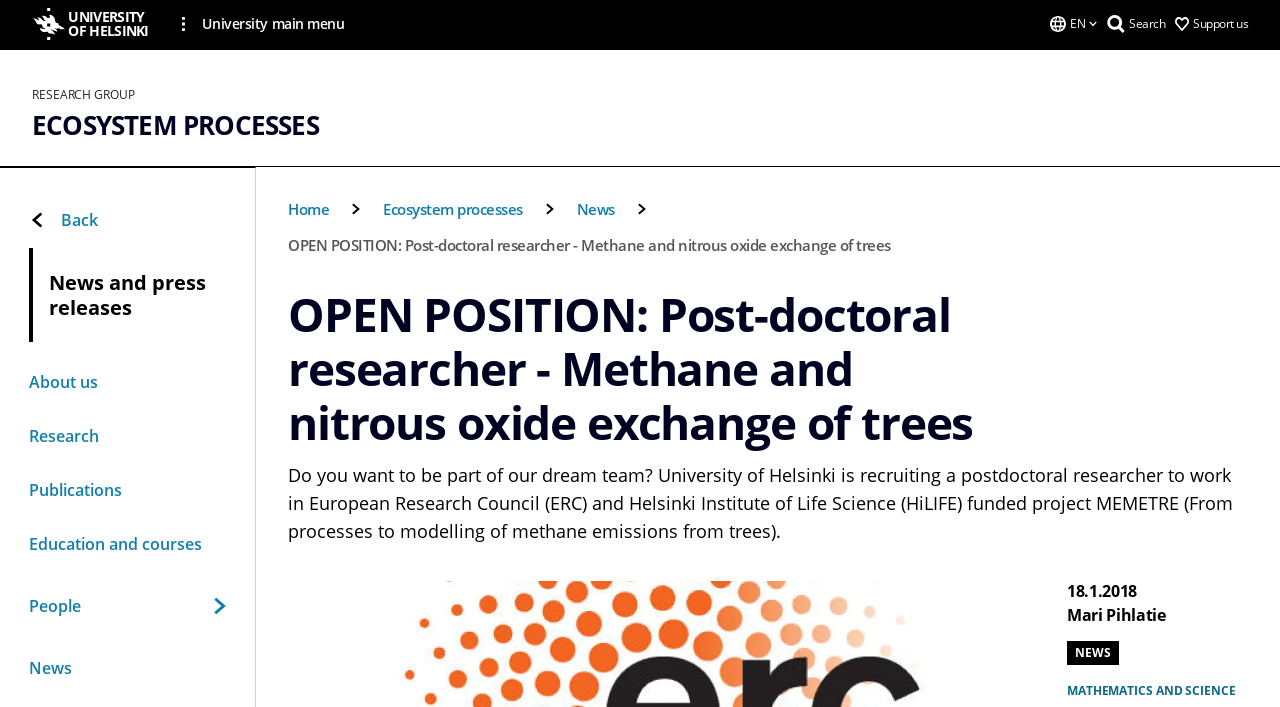Specify the bounding box coordinates for the region that must be clicked to perform the given instruction: "Switch to English".

[0.836, 0.021, 0.848, 0.045]